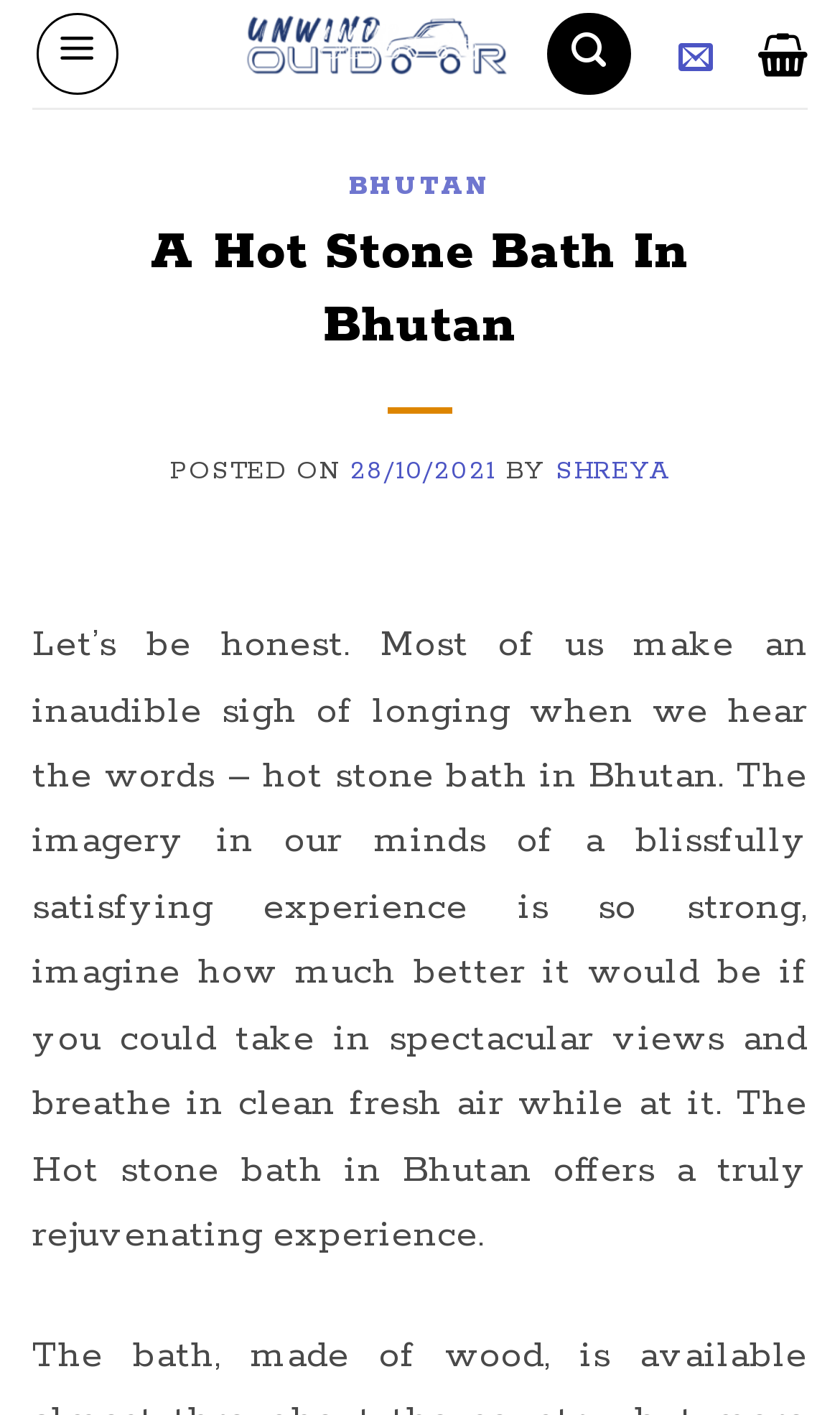What is the tone of the article?
Please provide a full and detailed response to the question.

I inferred the tone of the article by reading the introductory paragraph, which provides information about hot stone baths in Bhutan in a neutral and descriptive tone. The language used is informative and objective, suggesting that the article aims to educate readers about the topic rather than persuade or entertain them.